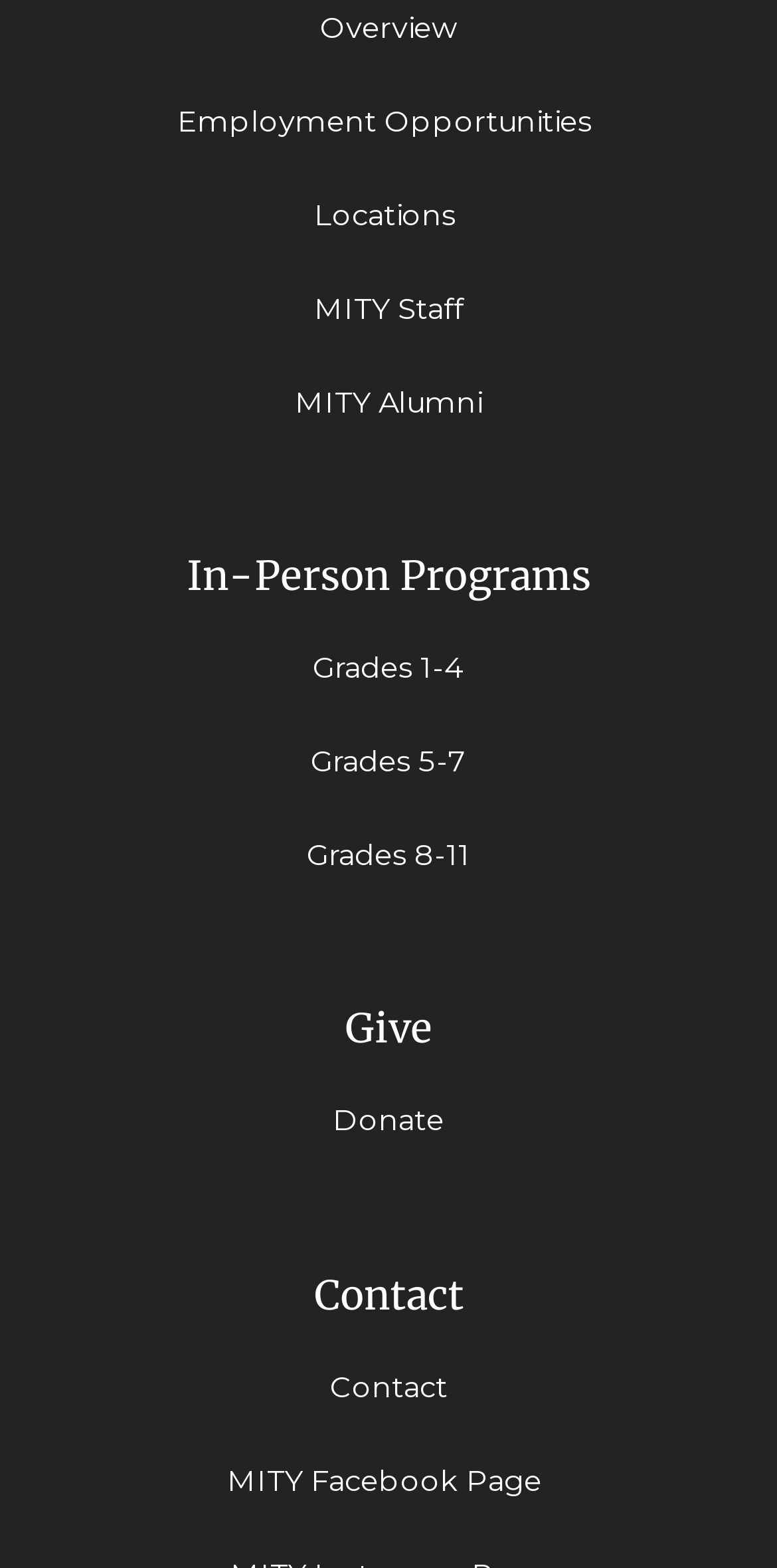Identify the bounding box coordinates of the clickable region to carry out the given instruction: "View Overview".

[0.412, 0.006, 0.588, 0.029]